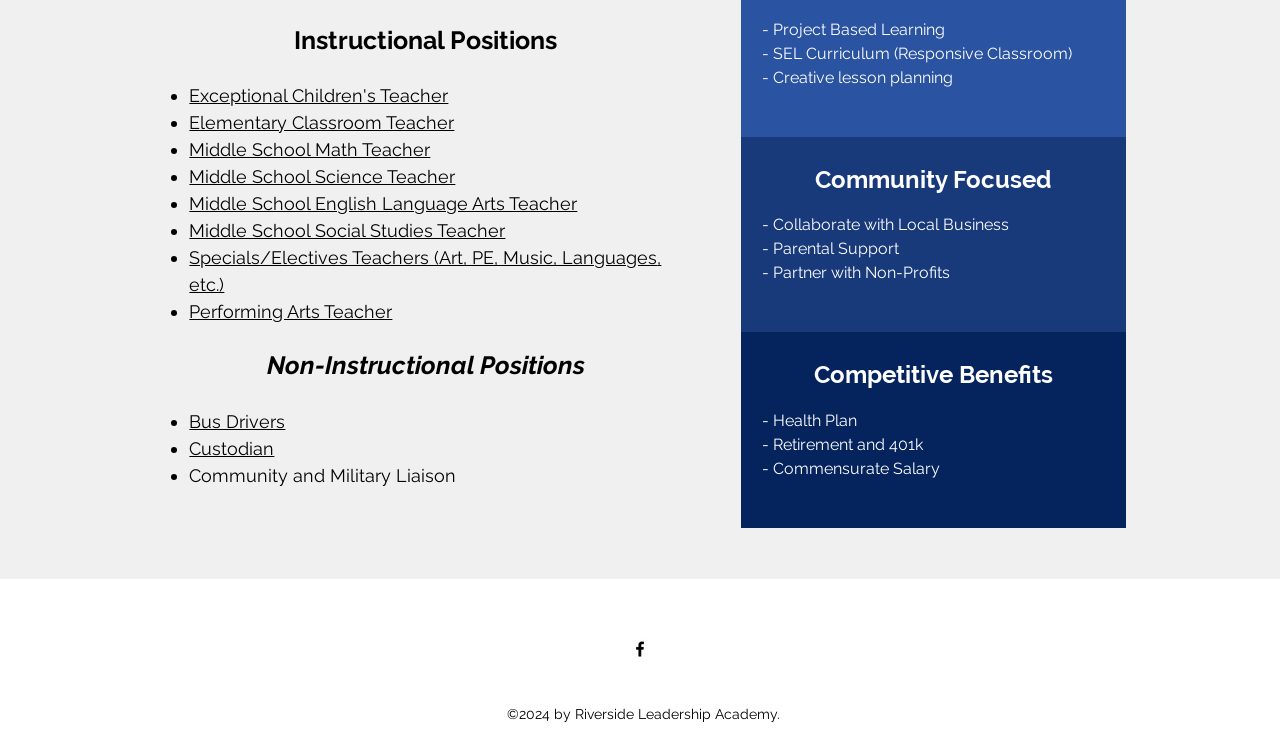Please find the bounding box for the UI element described by: "Performing Arts Teacher".

[0.148, 0.403, 0.307, 0.432]